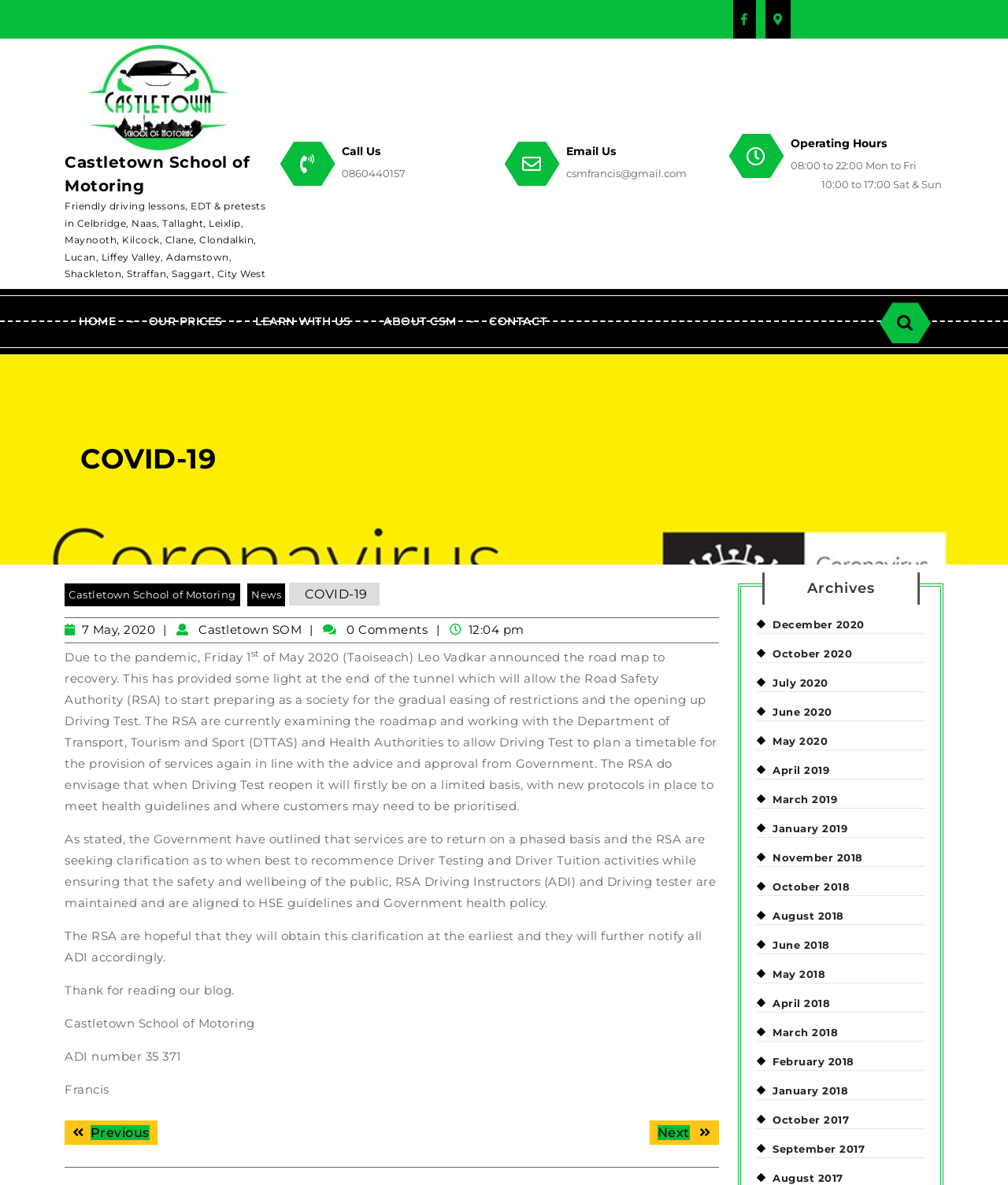Identify the bounding box coordinates for the UI element described as follows: "Home". Ensure the coordinates are four float numbers between 0 and 1, formatted as [left, top, right, bottom].

[0.064, 0.25, 0.129, 0.293]